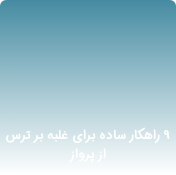Explain the image with as much detail as possible.

This image features a calming gradient background transitioning from light to darker shades of blue, providing a tranquil visual context. It prominently displays the Persian text, which translates to "9 Simple Solutions to Overcome Fear of Flying." This title indicates that the content is focused on offering practical advice for individuals struggling with the anxiety associated with flying. The design aims to engage and reassure readers, suggesting an easy-to-digest format for tackling this common fear.